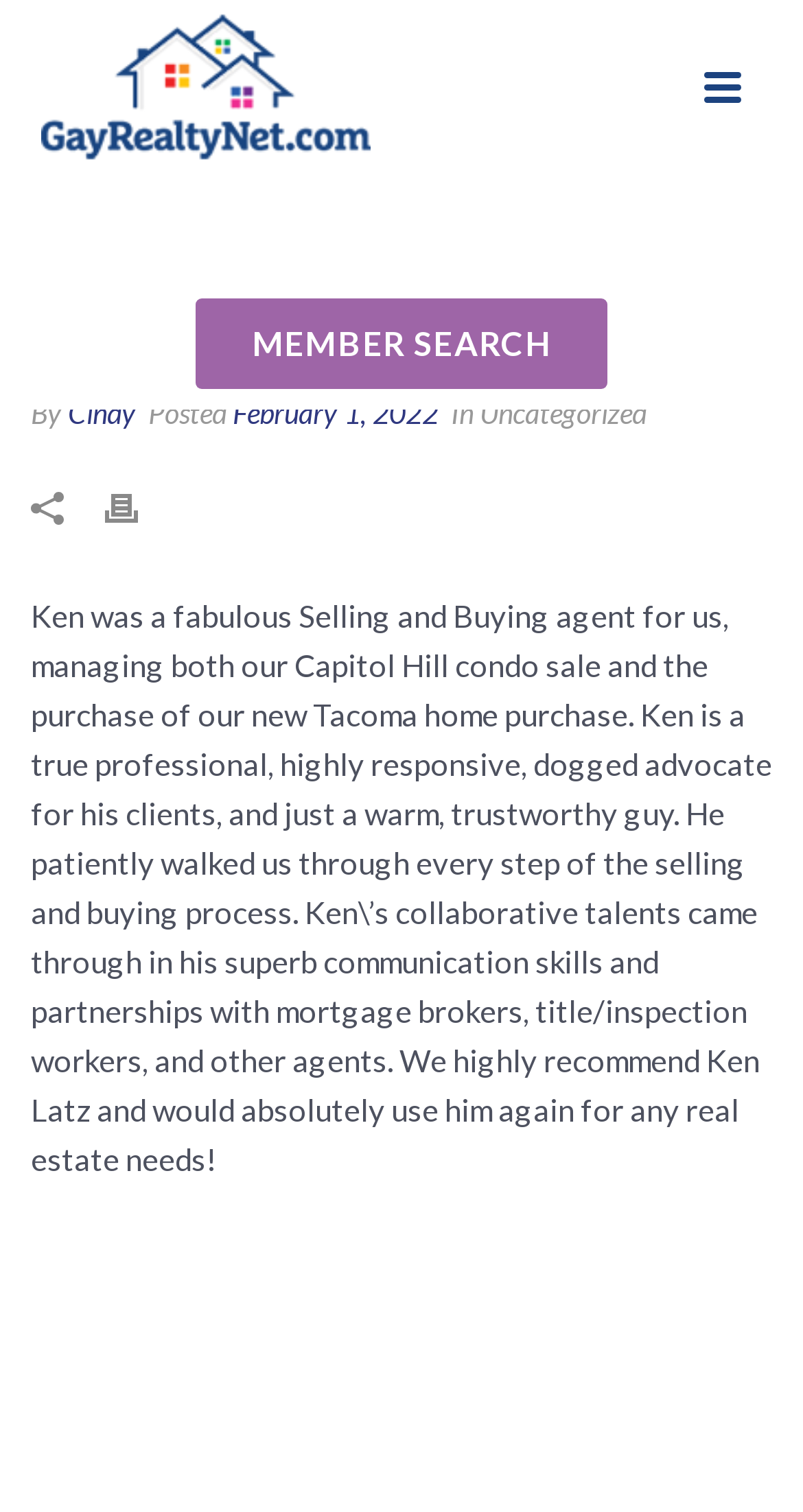Give a comprehensive overview of the webpage, including key elements.

This webpage is a review page for a real estate agent, Ken Latz, written by Craig D. At the top left, there is a logo image of "GayRealtyNet". Below the logo, there is a link to "MEMBER SEARCH" positioned at the top center of the page. 

The main content of the page is an article that takes up most of the page's width. The article has a heading "Review for Ken Latz by Craig D" at the top, followed by the reviewer's name "Cindy" as a link. Below the reviewer's name, there is a timestamp indicating when the review was posted, "February 1, 2022". The review is categorized under "Uncategorized".

The review text itself is a lengthy paragraph that describes Ken Latz's services as a real estate agent. It praises his professionalism, responsiveness, and communication skills. The review also mentions that Ken Latz is a trustworthy and warm person.

On the left side of the review text, there is a small image, and above the review text, there is another small image with a link. At the bottom right of the page, there is a link with a small image next to it.